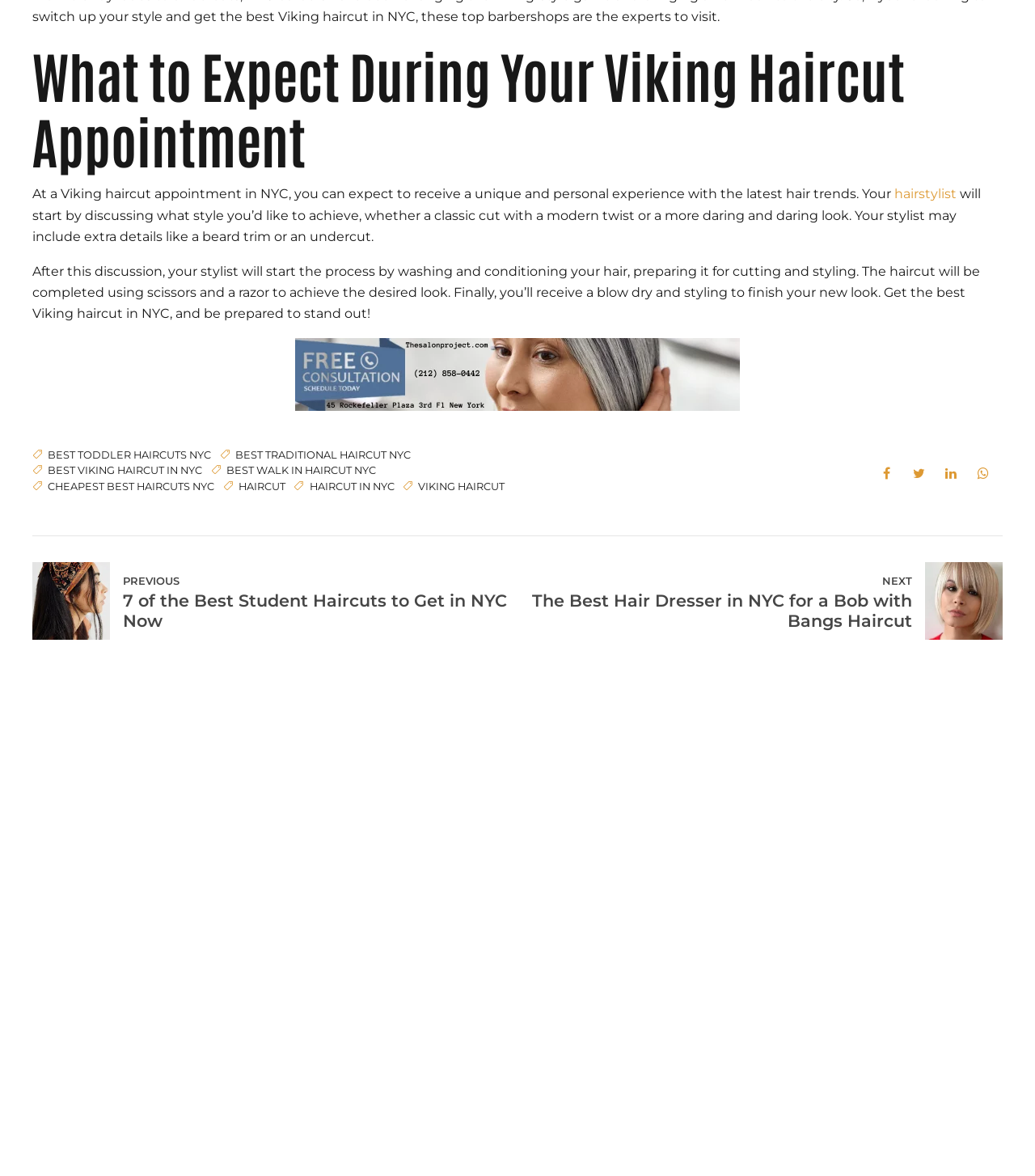Please pinpoint the bounding box coordinates for the region I should click to adhere to this instruction: "View the 'banar' image".

[0.285, 0.287, 0.715, 0.349]